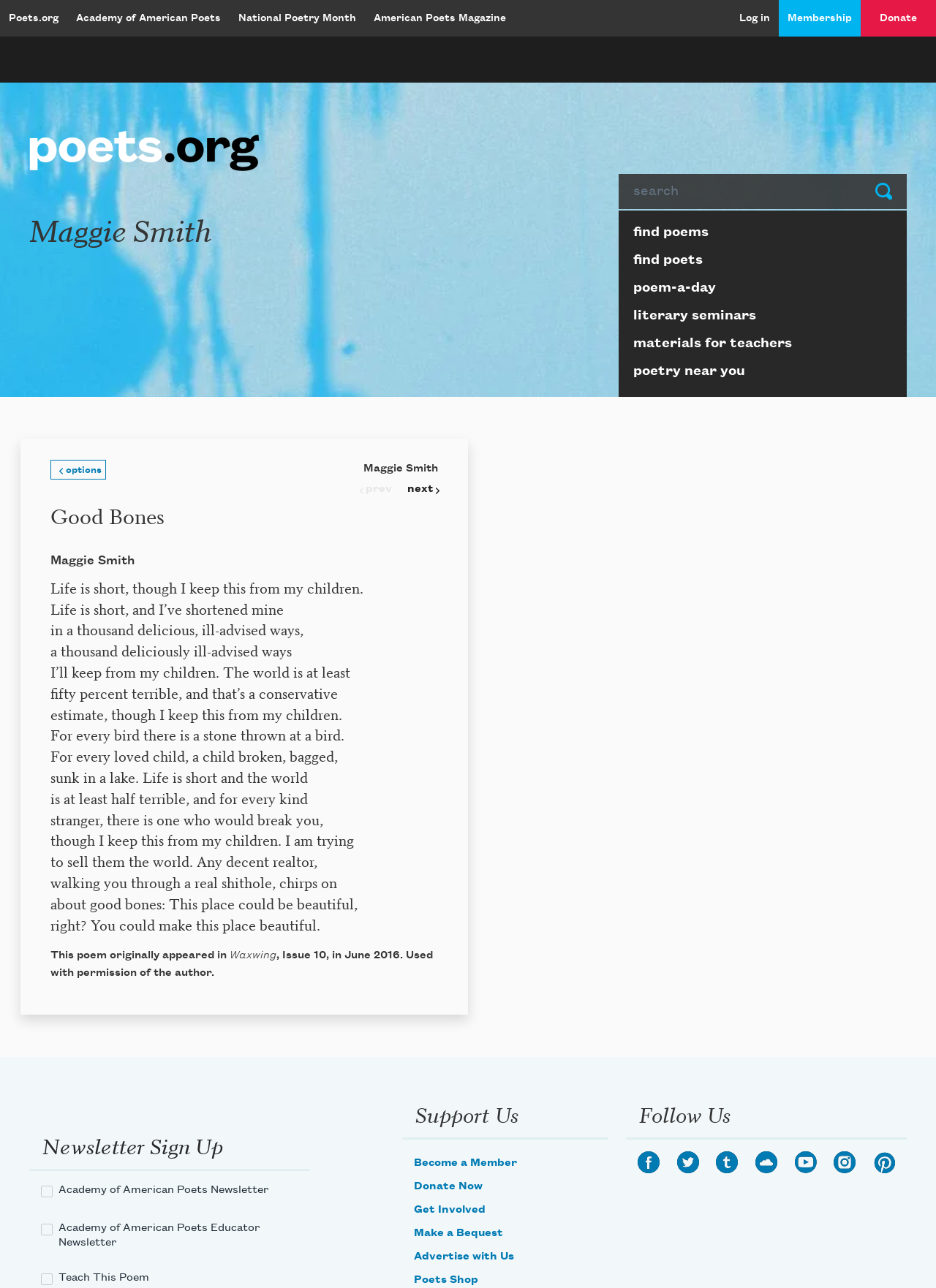What can you do with the 'Search' box on this webpage?
Look at the image and respond with a single word or a short phrase.

Search for poems or poets